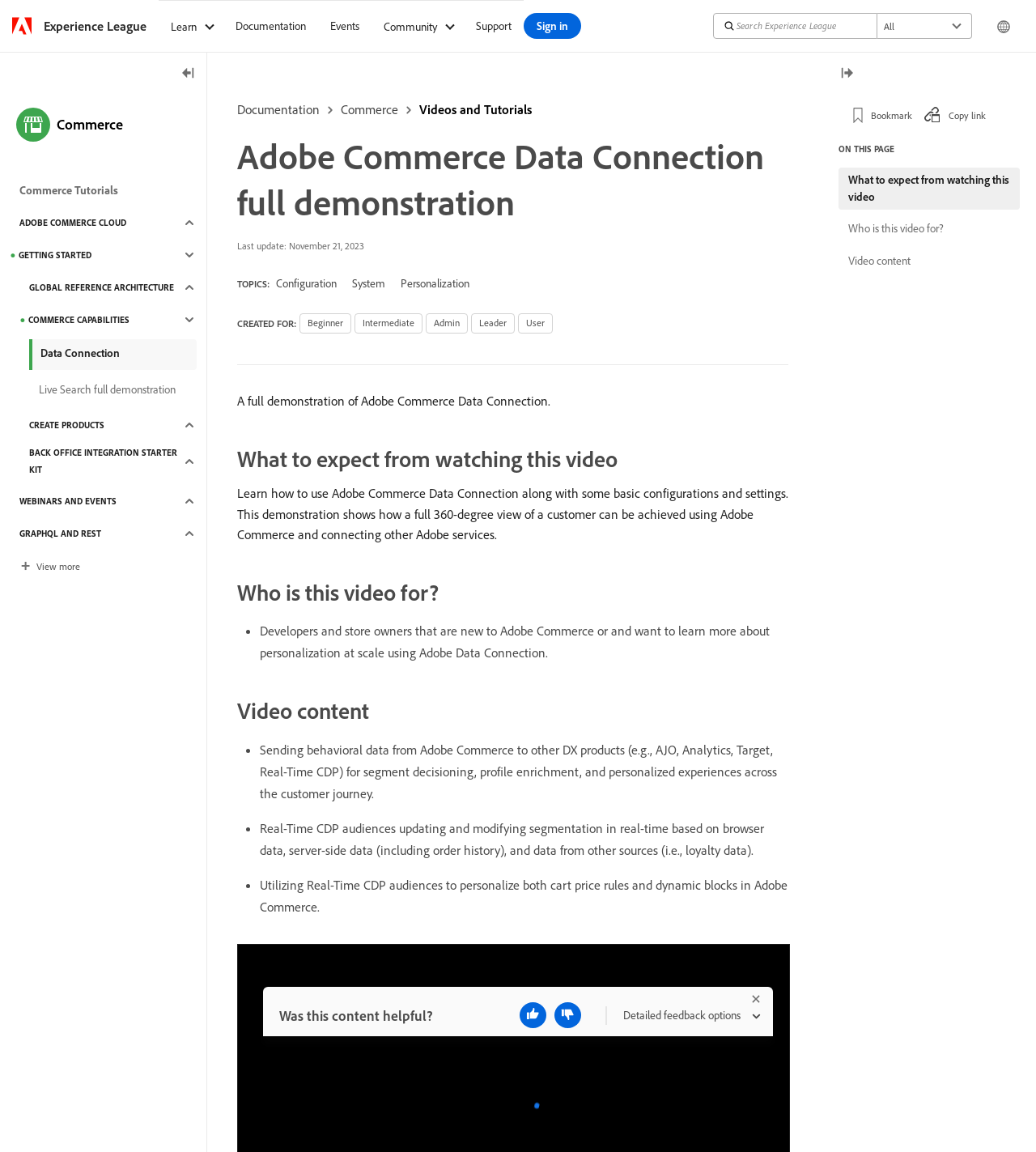What is the purpose of the 'Bookmark' button?
Answer the question in a detailed and comprehensive manner.

The 'Bookmark' button allows users to save the current webpage for later reference, making it easier to access the video demonstration and related content.